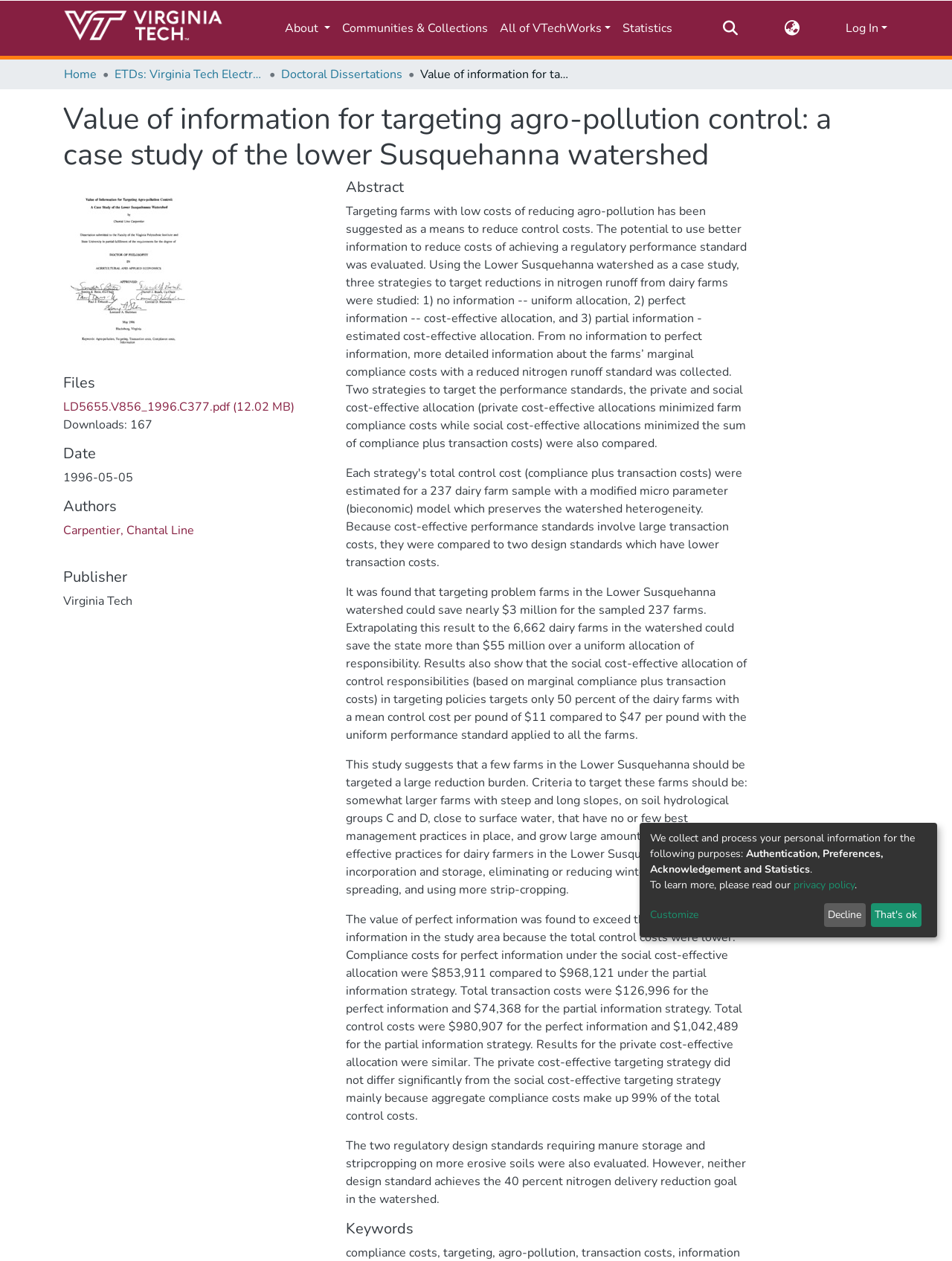Find the bounding box coordinates of the area to click in order to follow the instruction: "Switch language".

[0.822, 0.015, 0.842, 0.029]